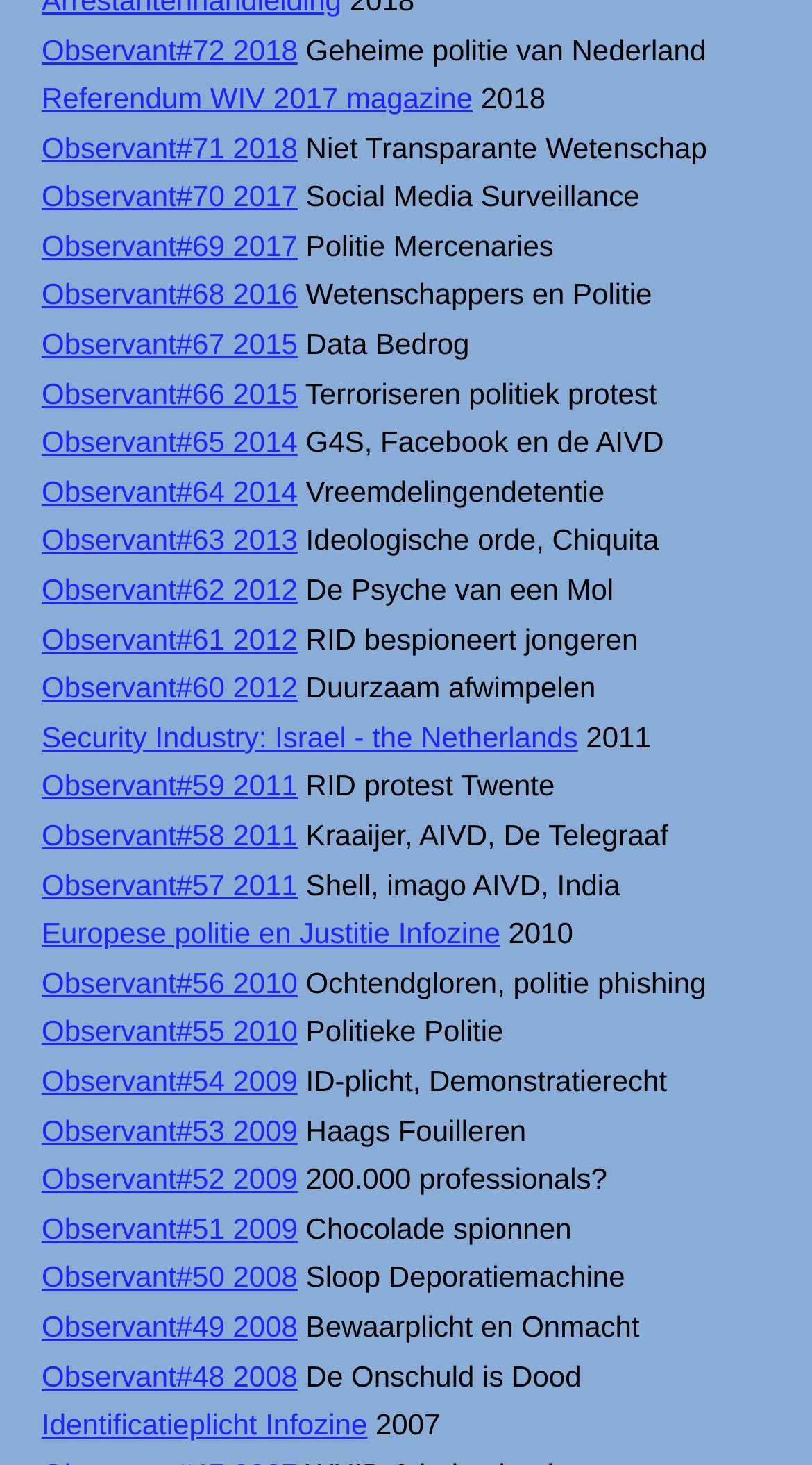What is the theme of this webpage?
Give a single word or phrase as your answer by examining the image.

Surveillance and politics